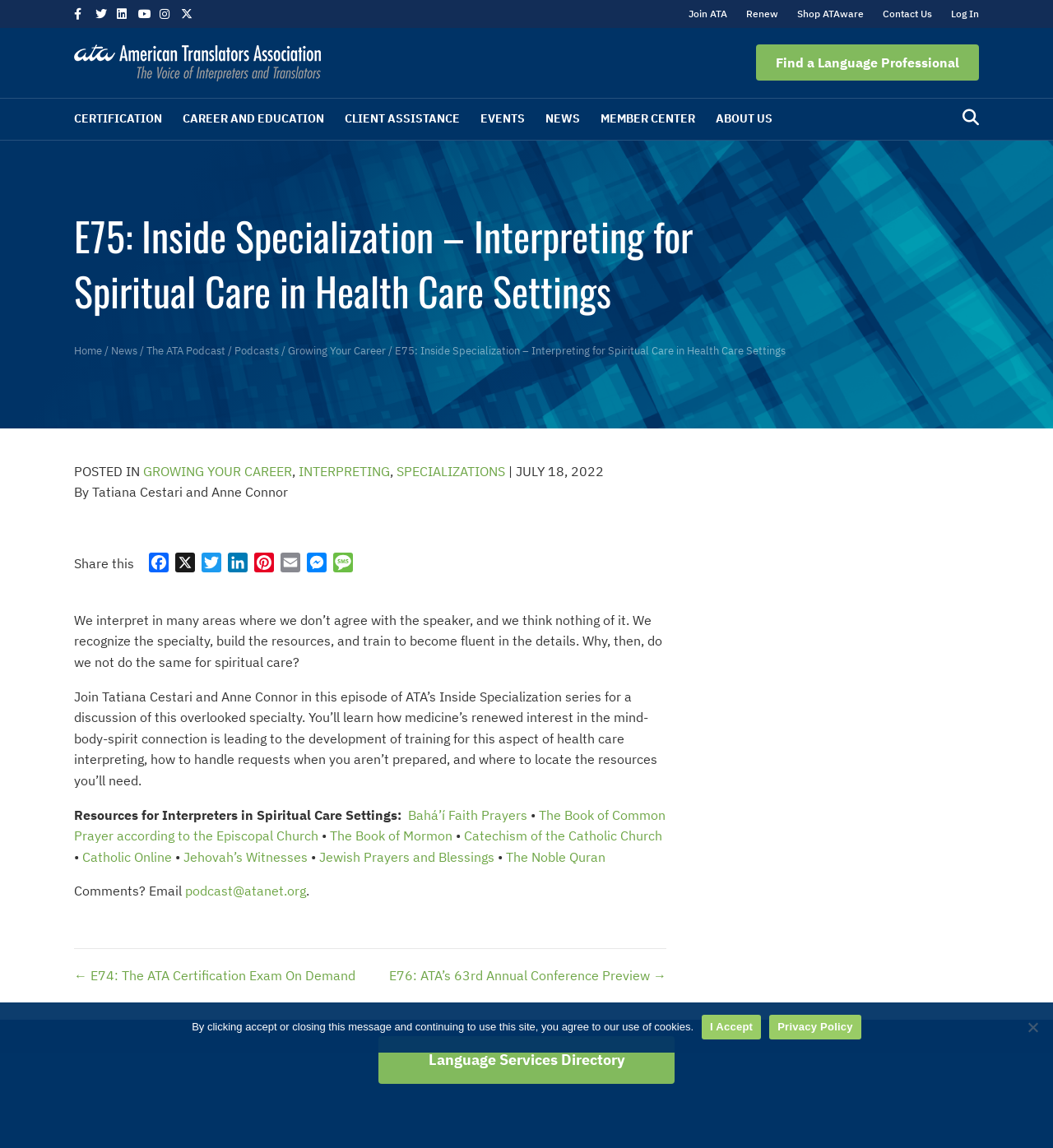What is the name of the podcast hosts?
Carefully analyze the image and provide a detailed answer to the question.

I found the answer by looking at the text 'By Tatiana Cestari and Anne Connor' which is located below the title 'E75: Inside Specialization – Interpreting for Spiritual Care in Health Care Settings'.